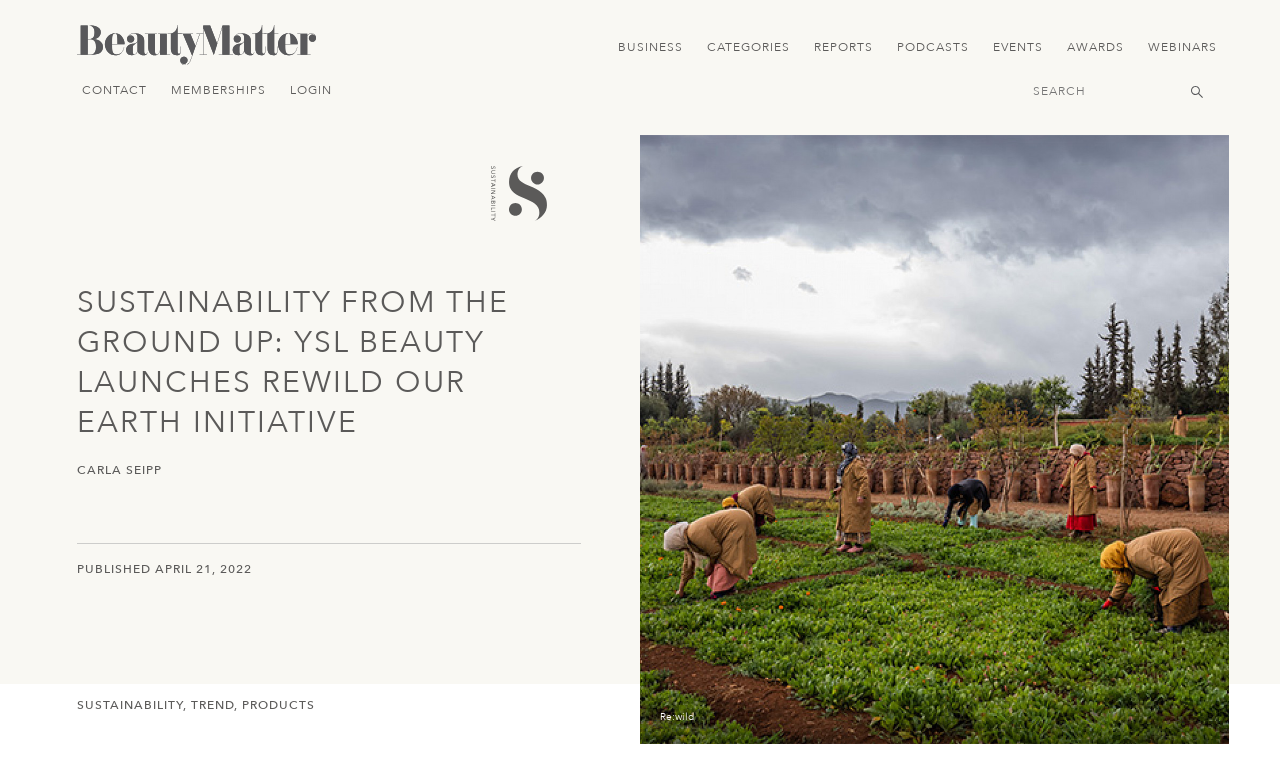Please determine the headline of the webpage and provide its content.

SUSTAINABILITY FROM THE GROUND UP: YSL BEAUTY LAUNCHES REWILD OUR EARTH INITIATIVE